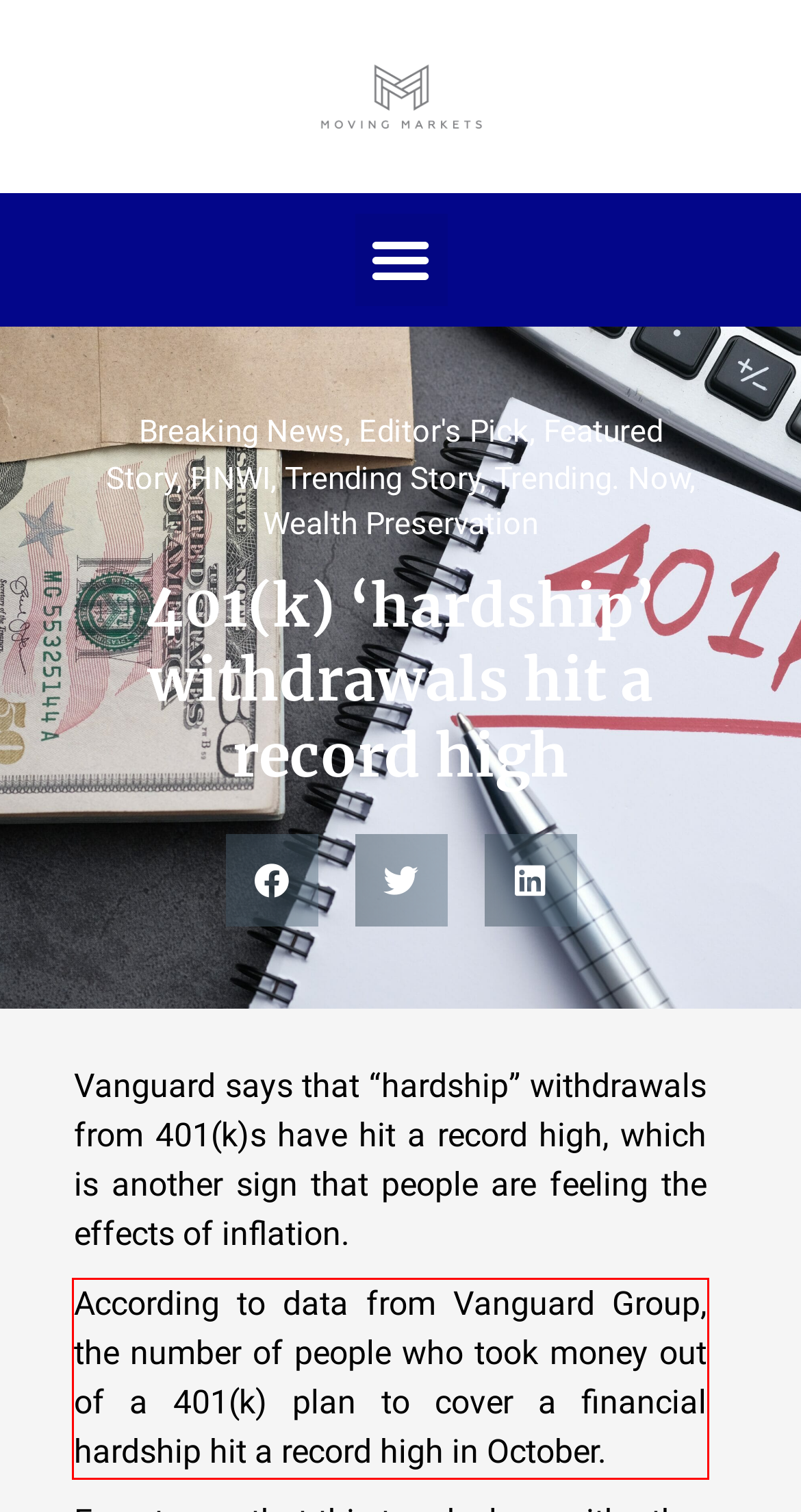Analyze the screenshot of the webpage that features a red bounding box and recognize the text content enclosed within this red bounding box.

According to data from Vanguard Group, the number of people who took money out of a 401(k) plan to cover a financial hardship hit a record high in October.